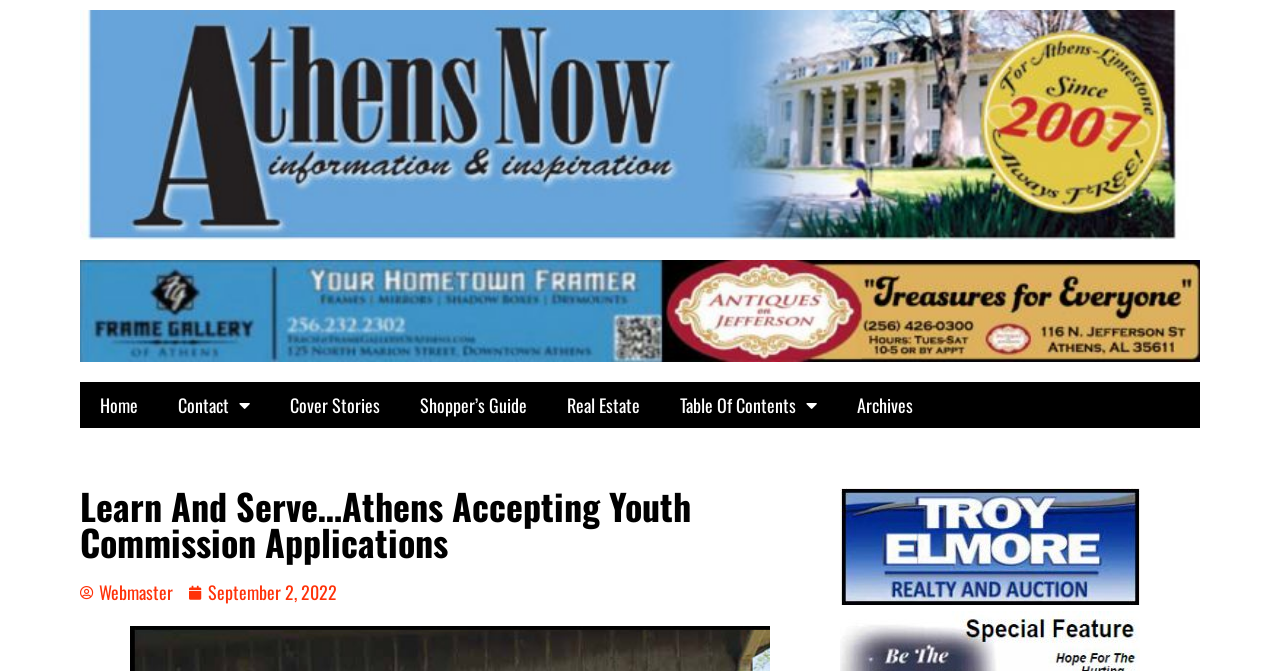Produce an extensive caption that describes everything on the webpage.

The webpage appears to be a news article or blog post from Athens Now Alabama. At the top, there is a navigation menu with 7 links: "Home", "Contact", "Cover Stories", "Shopper's Guide", "Real Estate", "Table Of Contents", and "Archives". These links are positioned horizontally, with "Home" on the left and "Archives" on the right.

Below the navigation menu, there is a heading that reads "Learn And Serve…Athens Accepting Youth Commission Applications", which is likely the title of the article. This heading is centered and takes up most of the width of the page.

Further down, there are three links: "Webmaster", "September 2, 2022", and an empty link. The "Webmaster" and "September 2, 2022" links are positioned on the left side of the page, with the "September 2, 2022" link having a time element associated with it. The empty link is positioned on the right side of the page.

There are no images mentioned in the accessibility tree, but it's possible that there are images on the page that are not described.